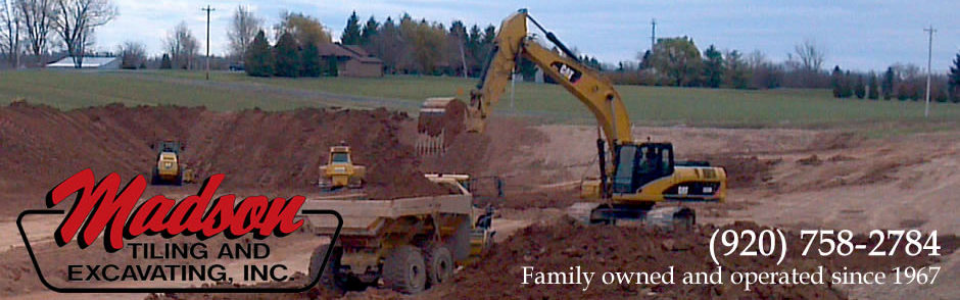Construct a detailed narrative about the image.

The image showcases a large excavation site, prominently featuring heavy machinery in action. An excavator systematically digs into the earth, with mounds of freshly turned soil surrounding it. Nearby, a large truck is positioned, ready to transport the excavated material. In the background, you can see a lush green landscape dotted with trees, indicating a rural setting, likely in Manitowoc County. 

At the bottom of the image, the logo of Madson Tiling and Excavating, Inc. is displayed in bold red letters, emphasizing the family-owned and operated nature of the business since 1967. Contact information is also provided, highlighting their phone number for inquiries. This visual conveys the professionalism and experience of Madson Tiling and Excavating in providing excavation services in the local area.